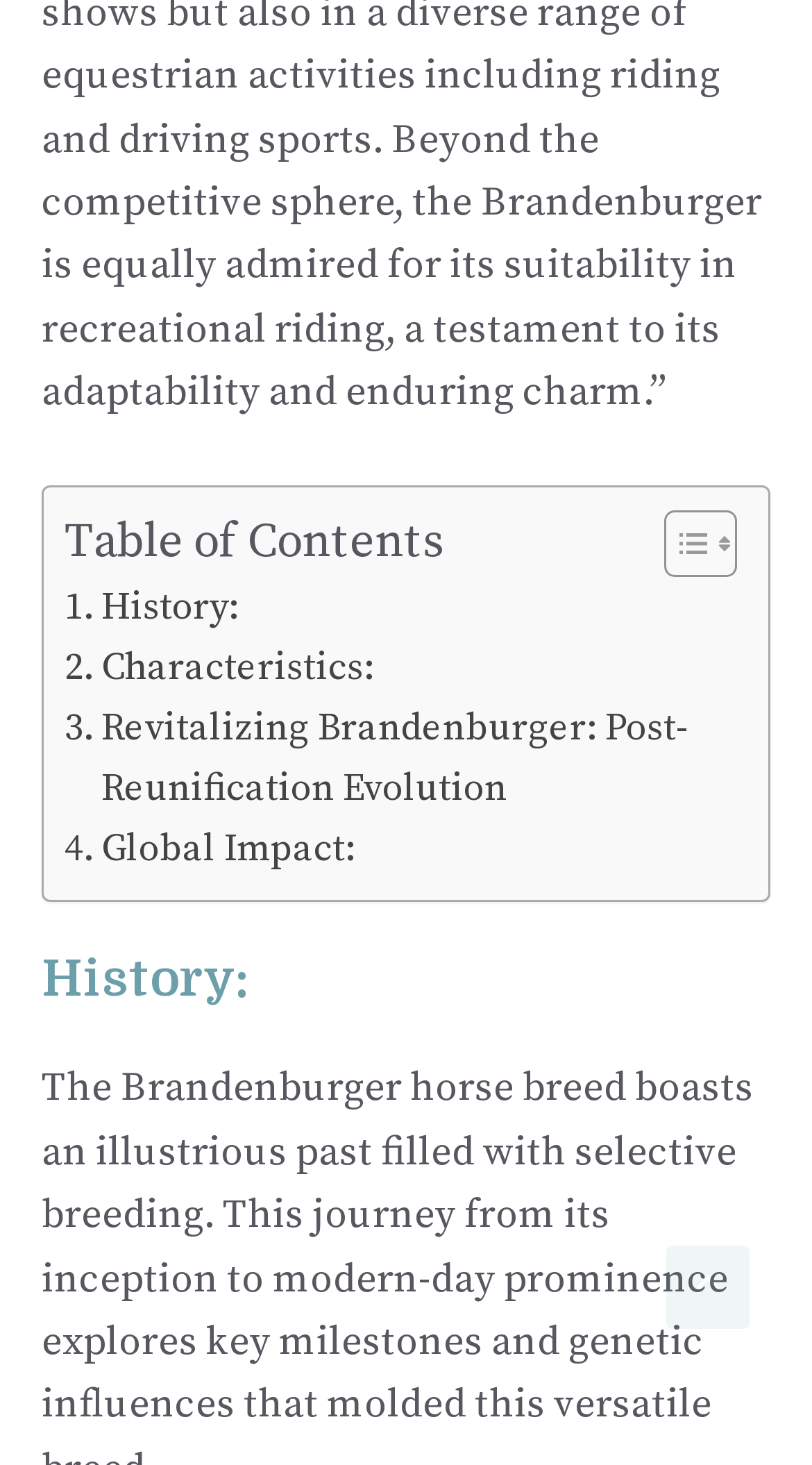What is the first item in the table of contents?
Examine the screenshot and reply with a single word or phrase.

History: